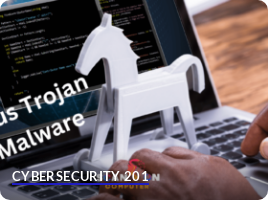Describe all the visual components present in the image.

The image illustrates a close-up view of a computer keyboard, where a person's hand is poised over the keys. Prominently featured on the keyboard is a white horse figurine, symbolizing the Zeus Trojan malware, which is a type of harmful software designed to steal sensitive information. The background shows a screen displaying code, suggesting ongoing security analysis or programming related to cybersecurity. In the lower part of the image, the text "CYBERSECURITY 201" is visible, indicating a focus on intermediate-level cybersecurity concepts. This visual effectively conveys the complexities of identifying and mitigating malware threats in the digital landscape.